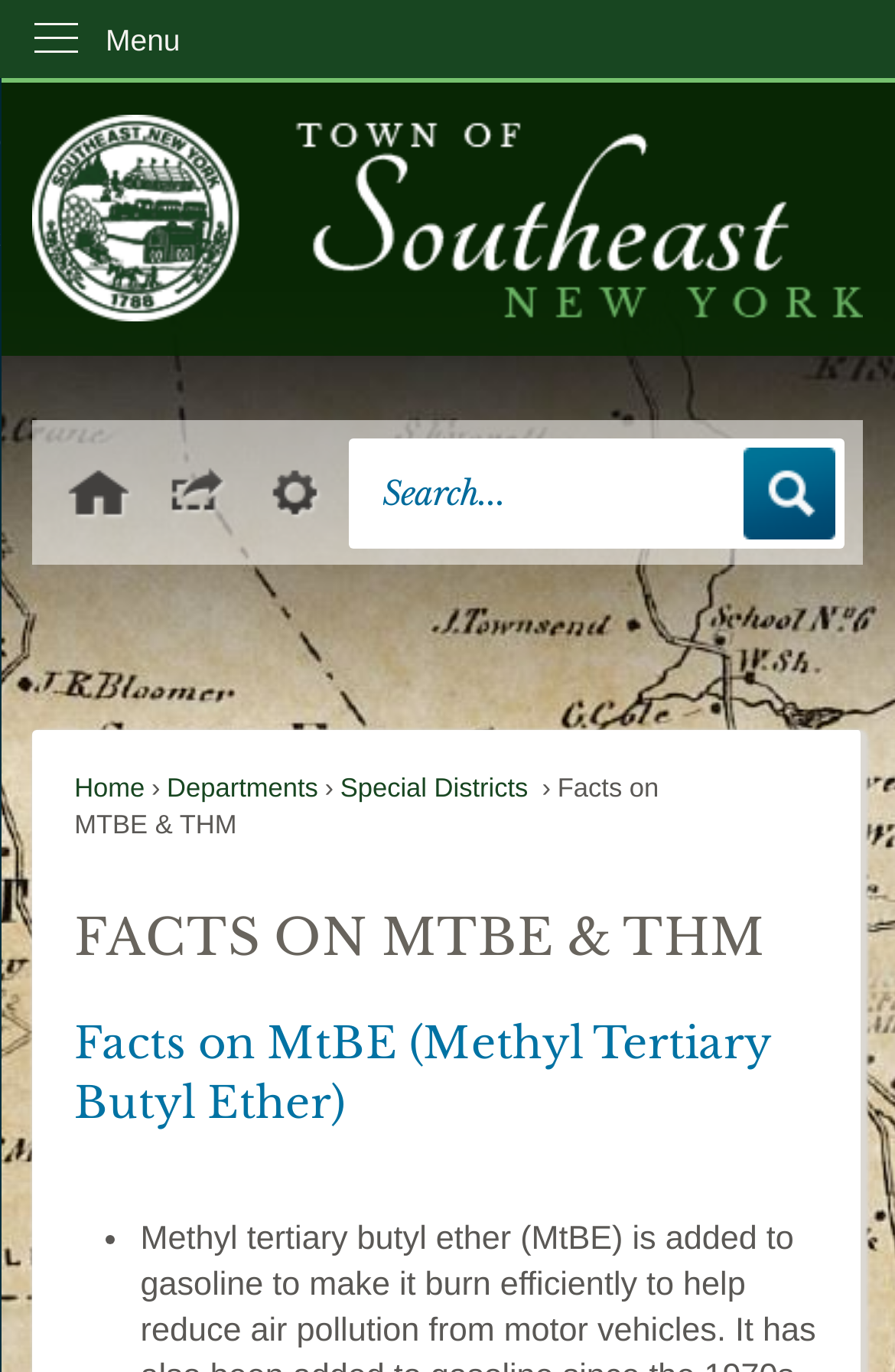What is the orientation of the menu?
Using the visual information from the image, give a one-word or short-phrase answer.

Vertical